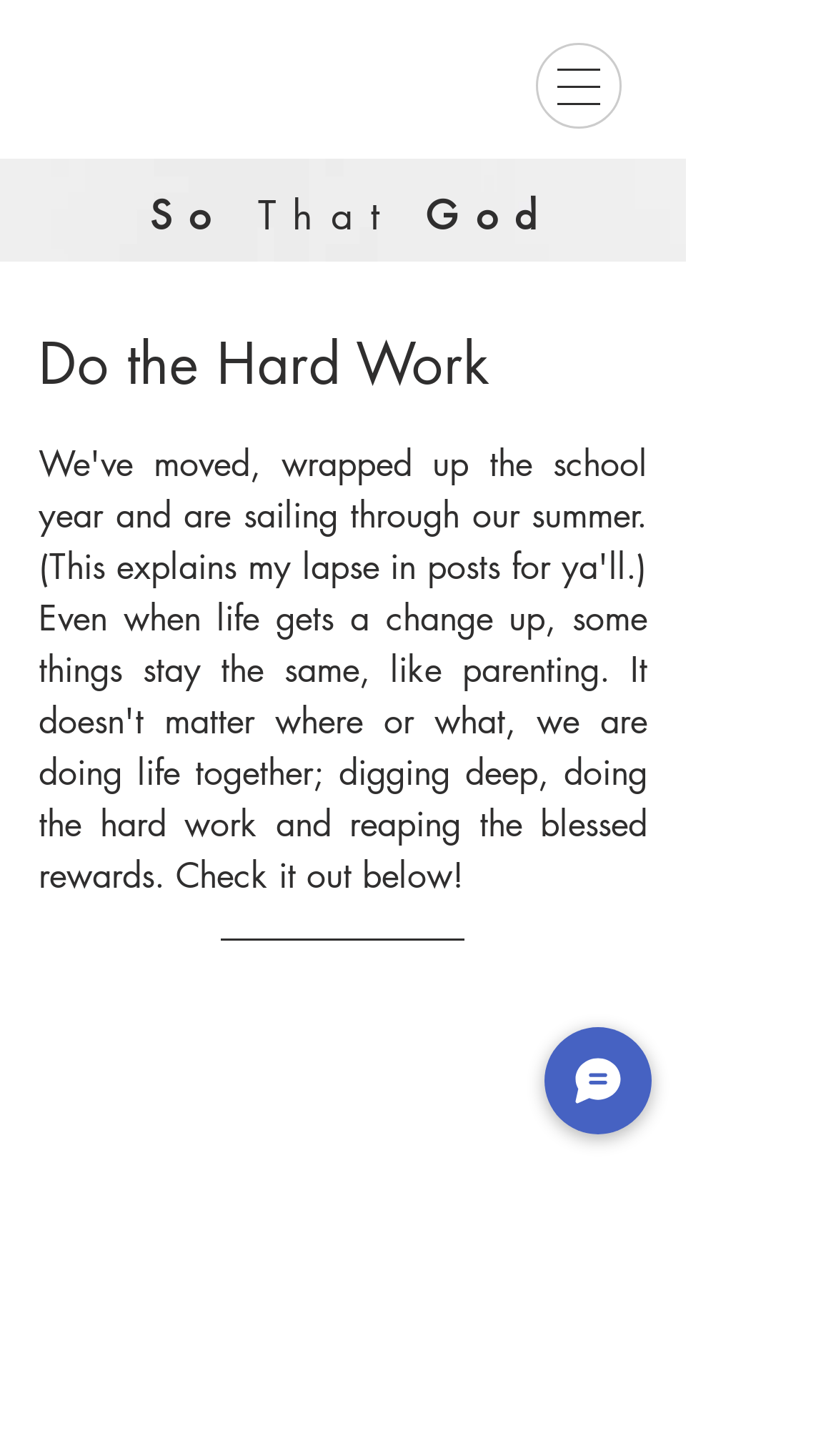Respond to the following question with a brief word or phrase:
What is the name of the site?

Site